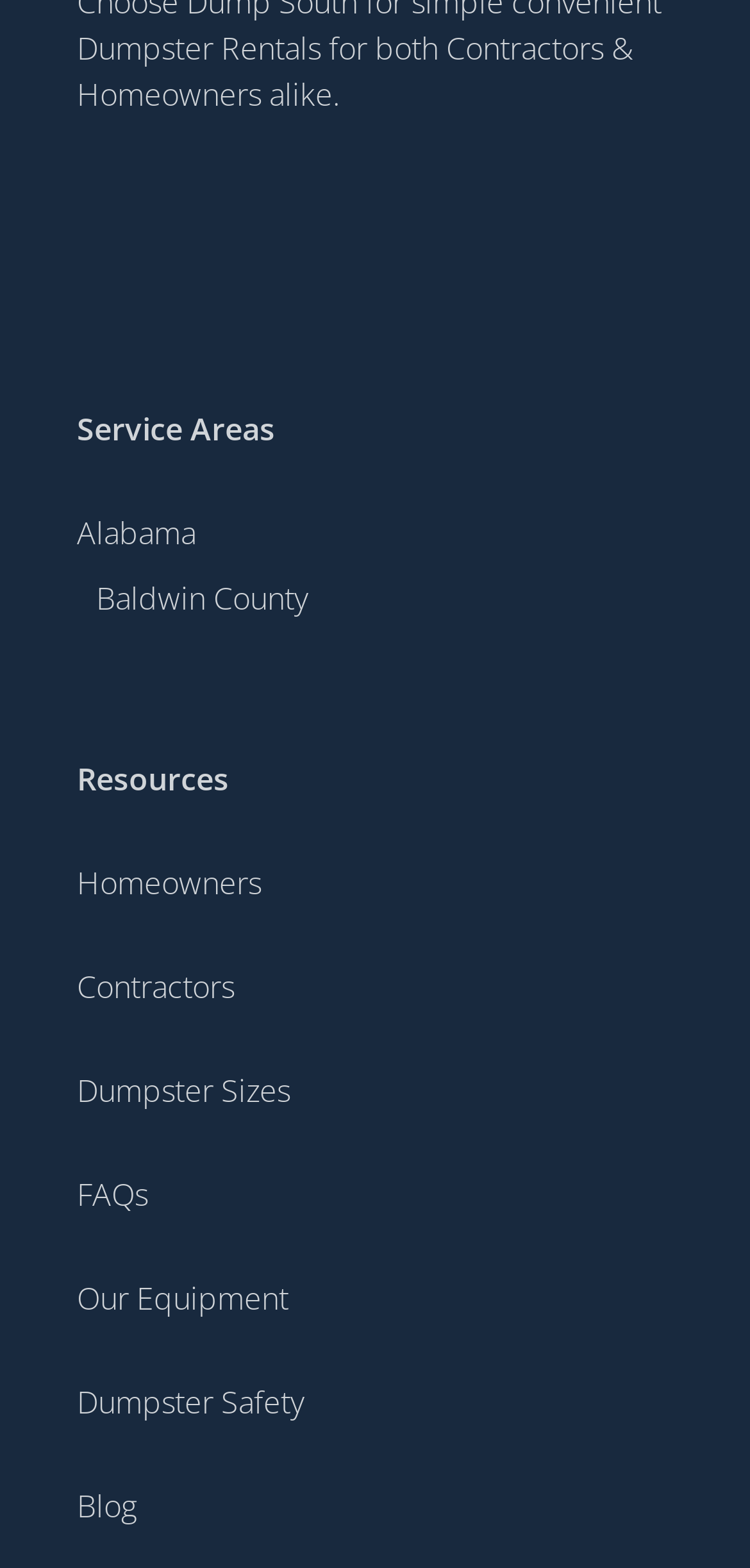What is the last link in the resources section?
Give a detailed explanation using the information visible in the image.

I looked at the links under 'Resources' and found that the last one is 'Blog', which is a section for articles or news.